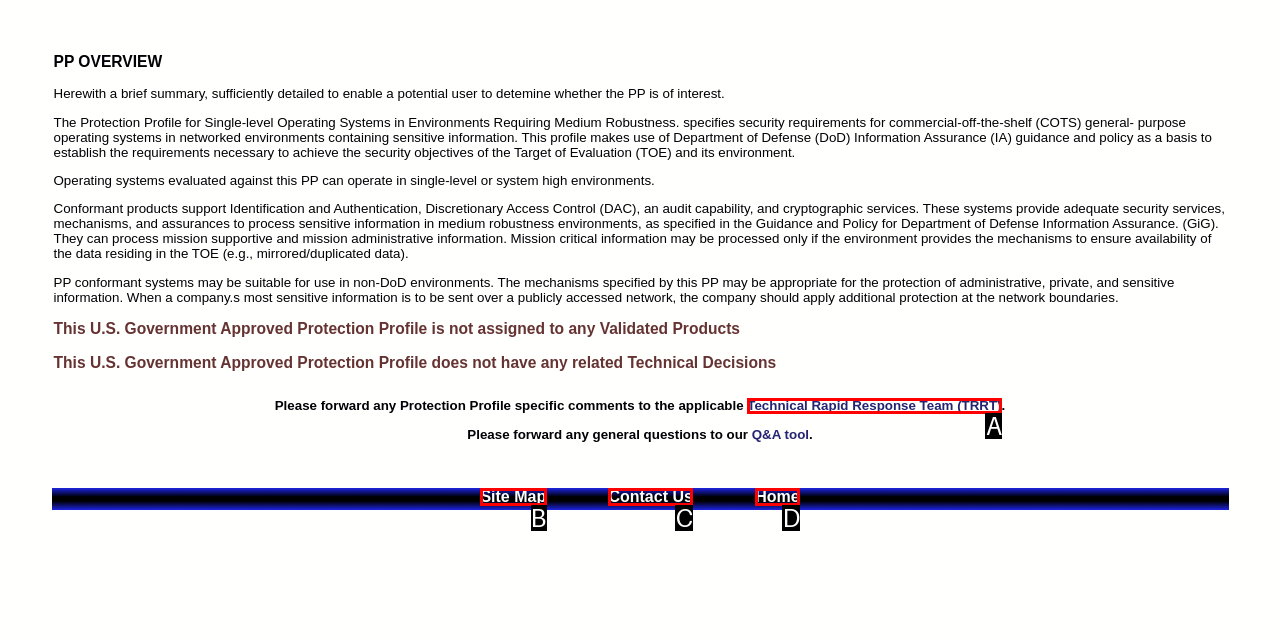Using the given description: Home, identify the HTML element that corresponds best. Answer with the letter of the correct option from the available choices.

D